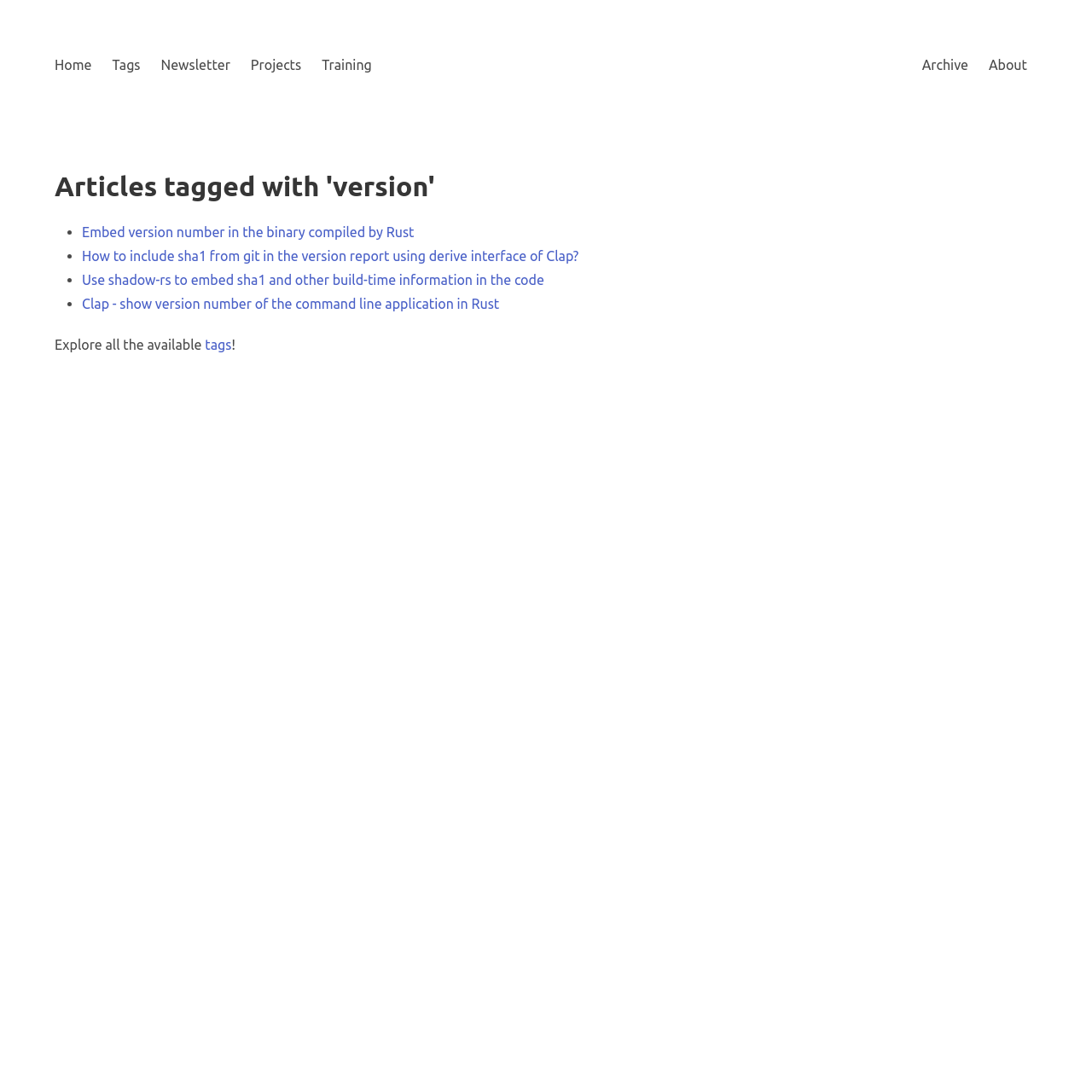Provide a short answer using a single word or phrase for the following question: 
What is the first article about?

Embed version number in the binary compiled by Rust